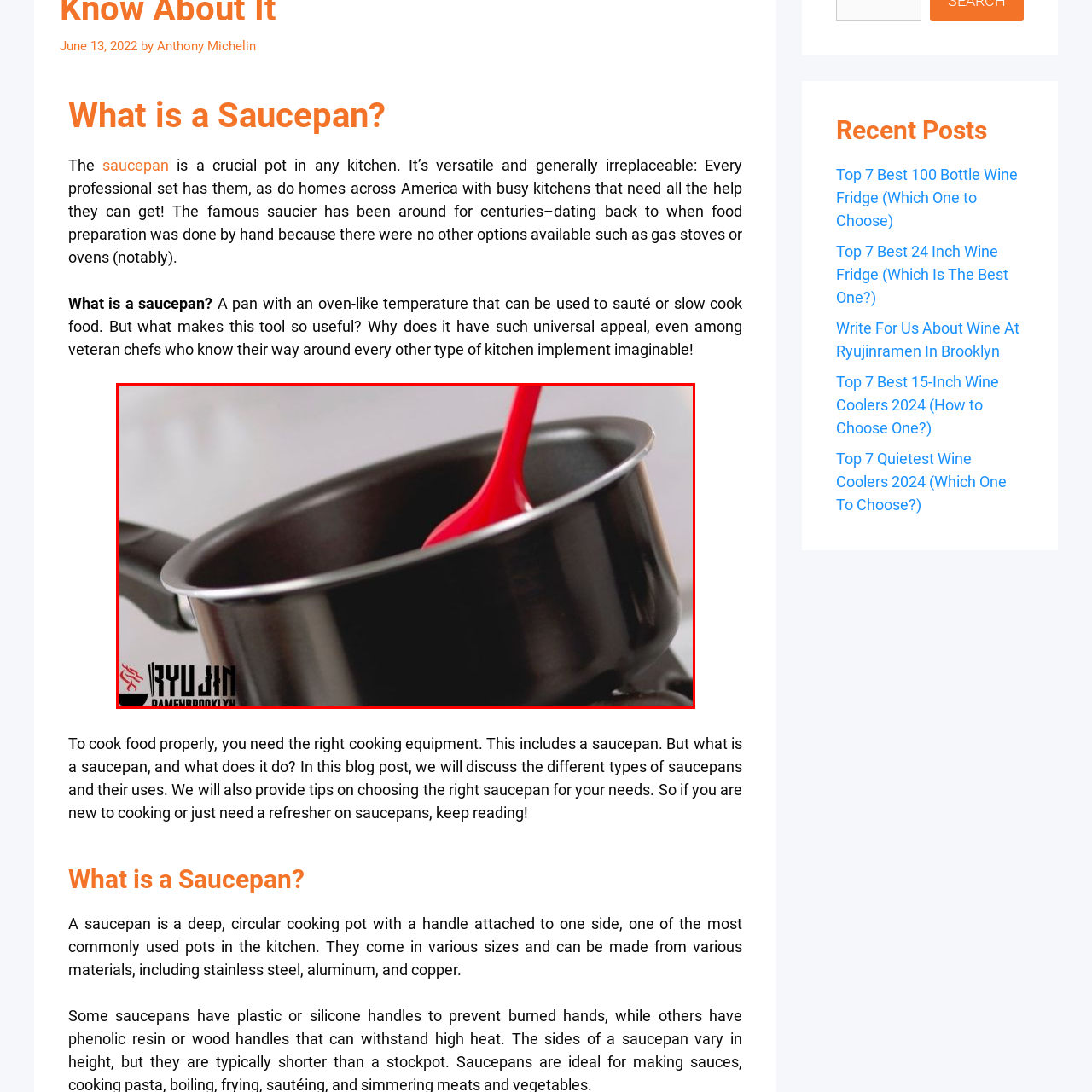Refer to the image marked by the red boundary and provide a single word or phrase in response to the question:
What is resting inside the saucepan?

A red spoon